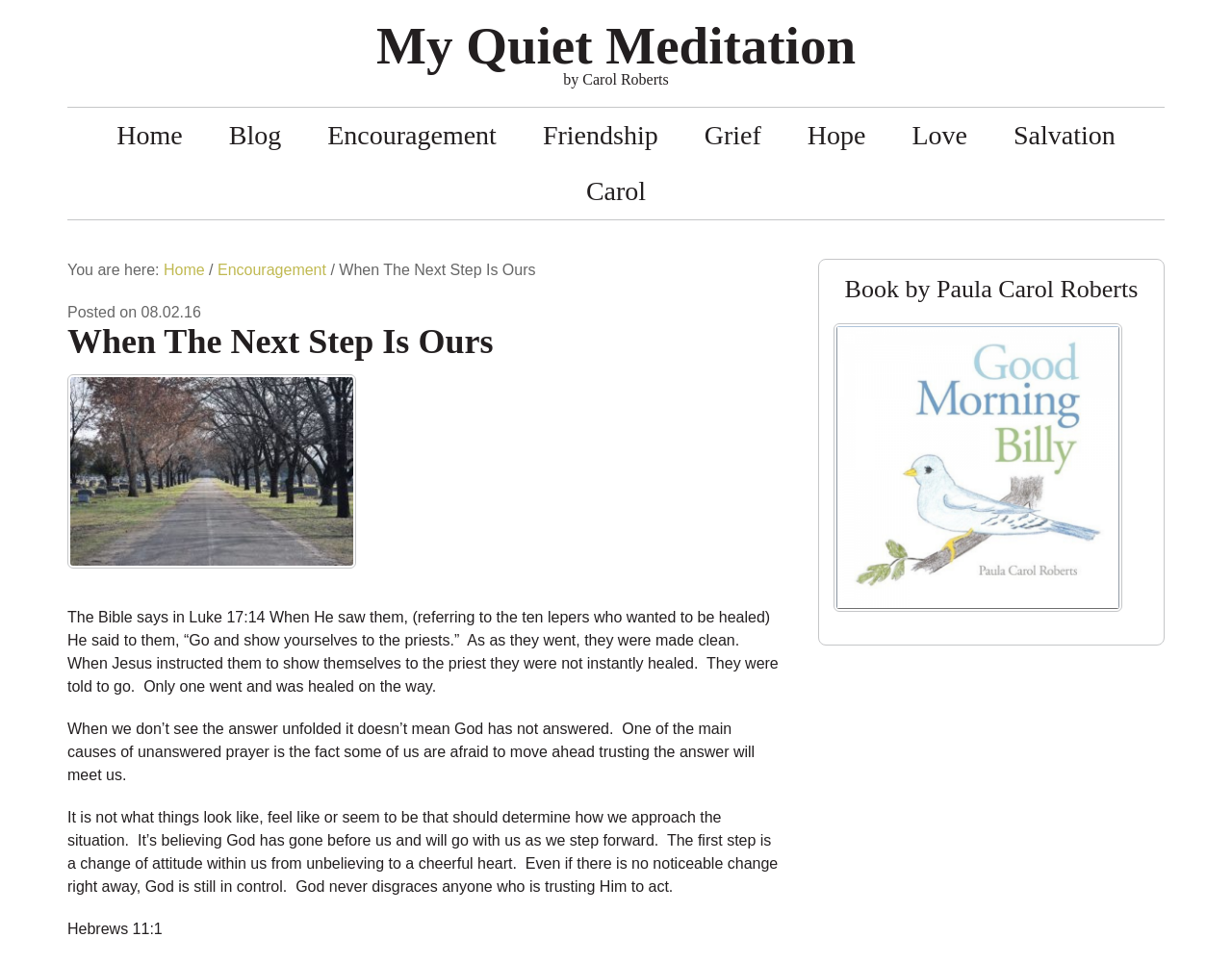Please identify the coordinates of the bounding box that should be clicked to fulfill this instruction: "Click on the 'DSC_1238' image".

[0.055, 0.588, 0.289, 0.605]